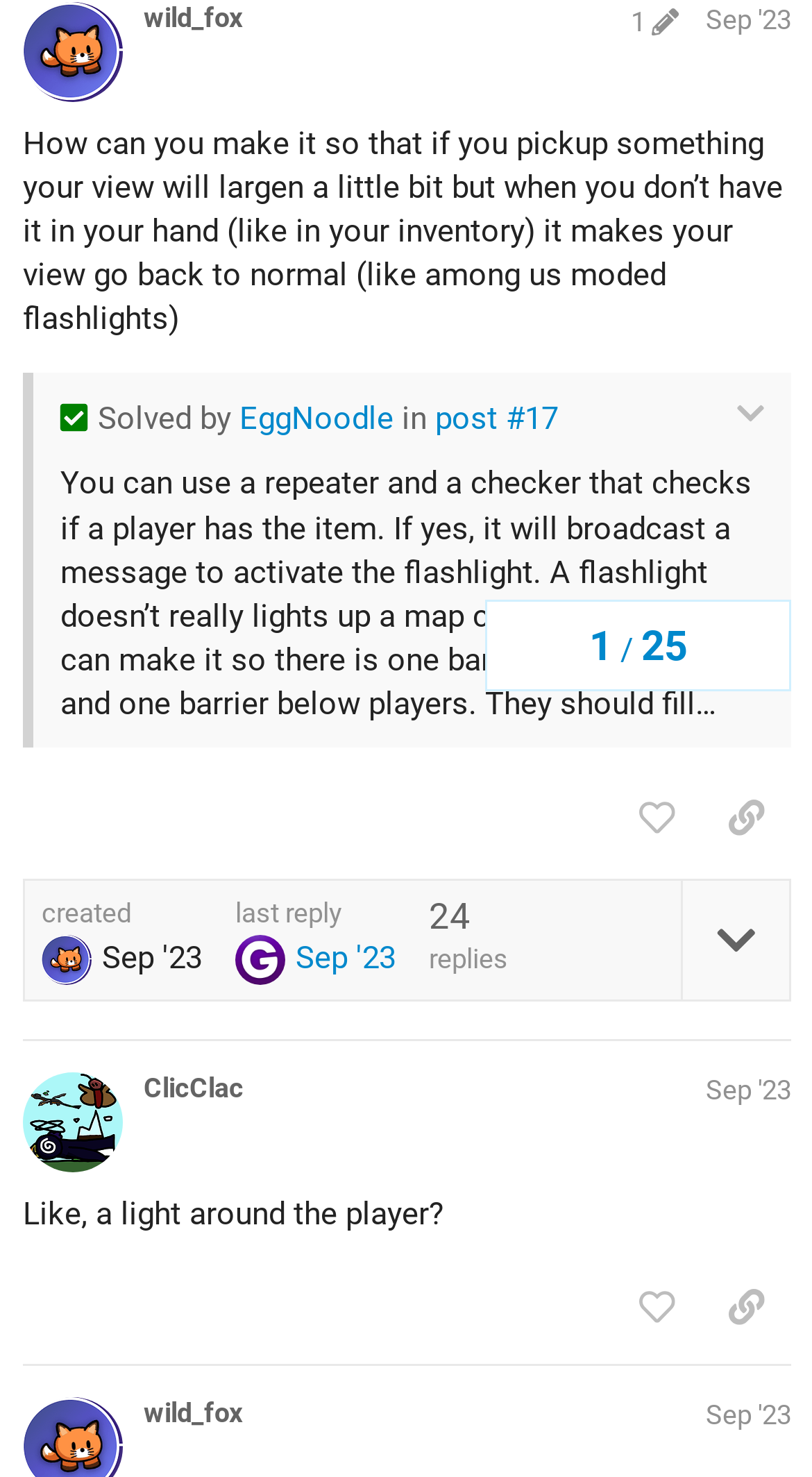Determine the bounding box coordinates for the UI element described. Format the coordinates as (top-left x, top-left y, bottom-right x, bottom-right y) and ensure all values are between 0 and 1. Element description: Leave a comment

None